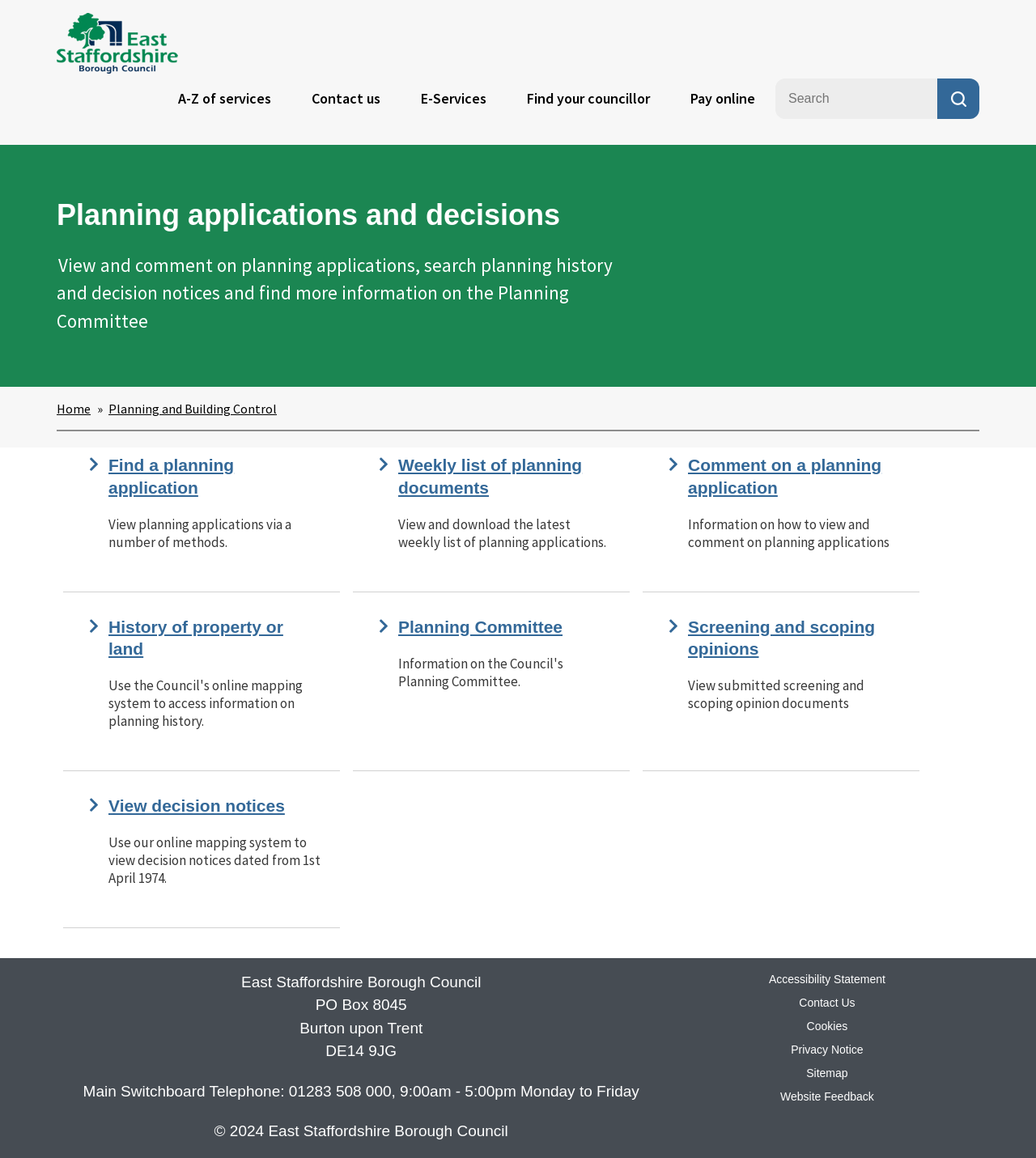Please indicate the bounding box coordinates of the element's region to be clicked to achieve the instruction: "Apply". Provide the coordinates as four float numbers between 0 and 1, i.e., [left, top, right, bottom].

[0.905, 0.068, 0.945, 0.103]